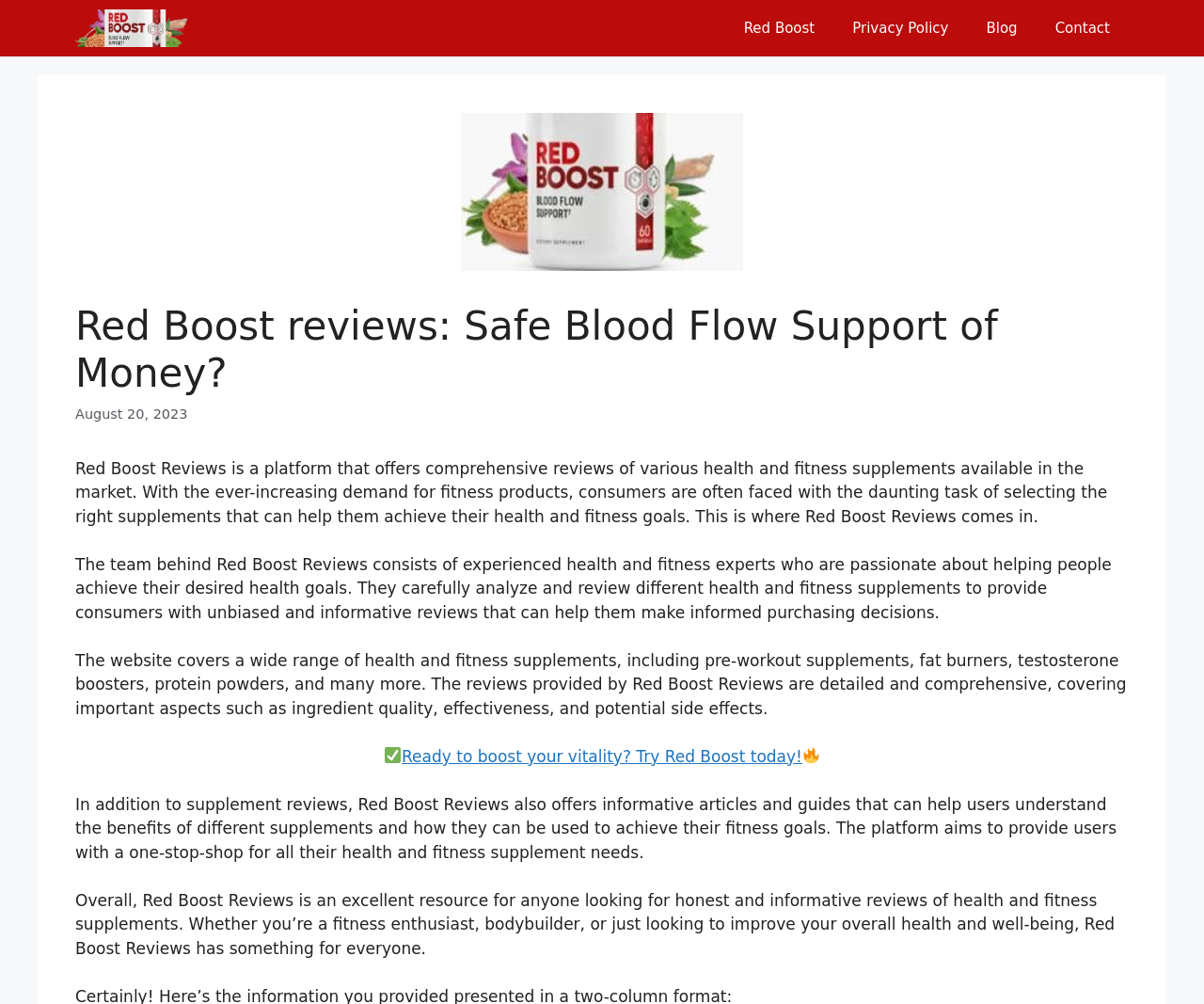Find the bounding box coordinates for the HTML element described in this sentence: "Privacy Policy". Provide the coordinates as four float numbers between 0 and 1, in the format [left, top, right, bottom].

[0.692, 0.0, 0.803, 0.056]